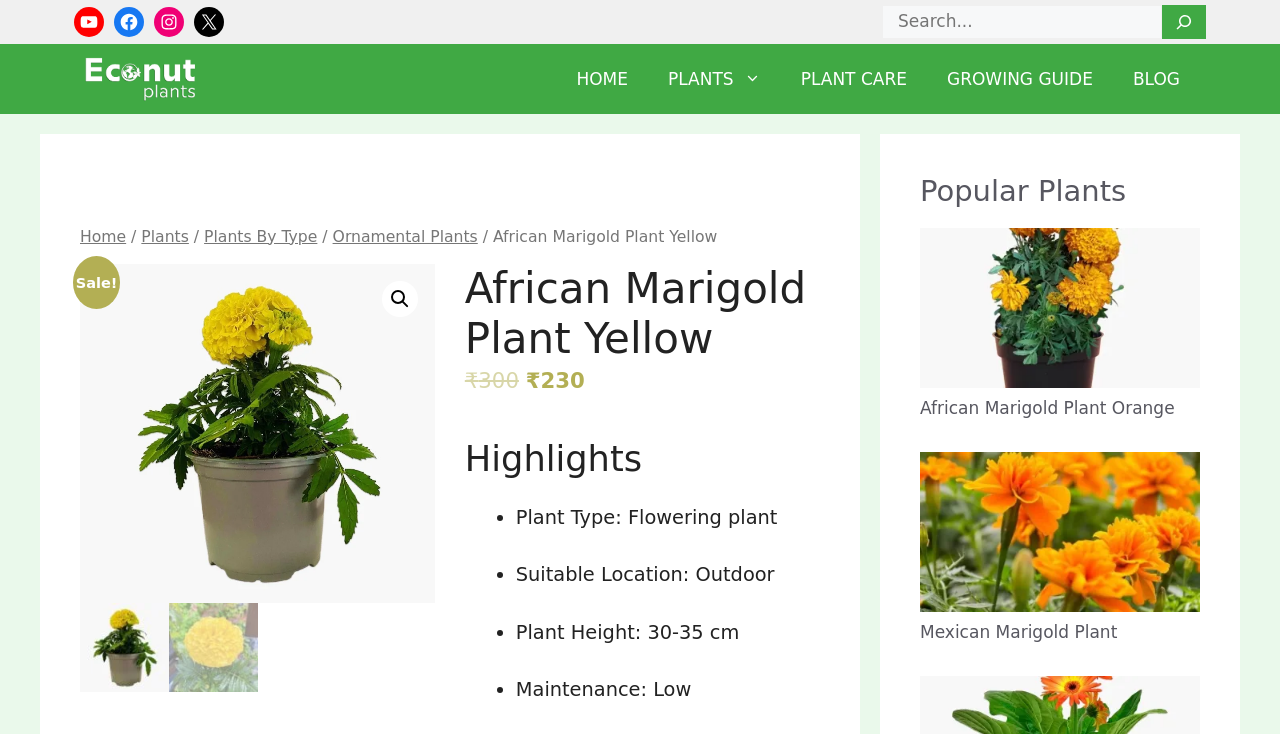Locate the bounding box coordinates of the area to click to fulfill this instruction: "Explore popular plants". The bounding box should be presented as four float numbers between 0 and 1, in the order [left, top, right, bottom].

[0.719, 0.236, 0.938, 0.284]